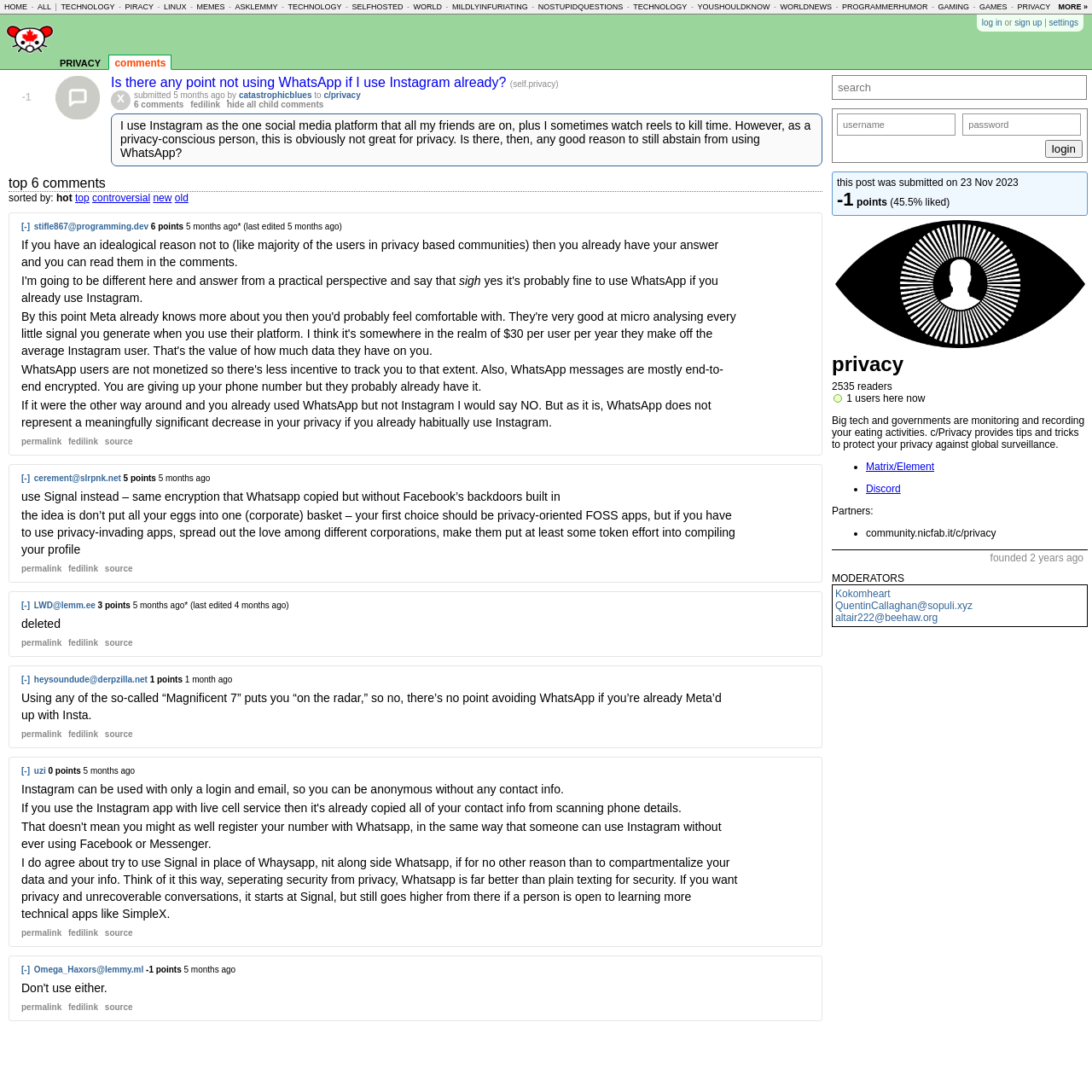Present a detailed account of what is displayed on the webpage.

This webpage appears to be a discussion forum or social media platform focused on technology and privacy. At the top, there is a navigation bar with links to various categories, including "HOME", "TECHNOLOGY", "PIRACY", and "PRIVACY", among others. Below the navigation bar, there is a login and sign-up section.

The main content of the page is a discussion thread titled "Is there any point not using WhatsApp if I use Instagram already? : privacy". The thread is posted by a user named "catastrophicblues" and has 6 comments. The original post explains that the user uses Instagram as their primary social media platform and is concerned about privacy, wondering if there is a good reason to still abstain from using WhatsApp.

Below the original post, there are several comments from other users. The comments are sorted by "hot" and can be filtered by other criteria such as "top", "controversial", "new", and "old". Each comment includes the username of the commenter, the comment text, and the time it was posted.

The comments vary in their opinions and responses to the original question. Some users provide philosophical reasons for not using WhatsApp, while others offer more practical advice. There are also some humorous and sarcastic comments.

Throughout the page, there are various links to other sections of the website, such as "fedilink" and "permalink", which suggest that the platform is part of a larger network or community.